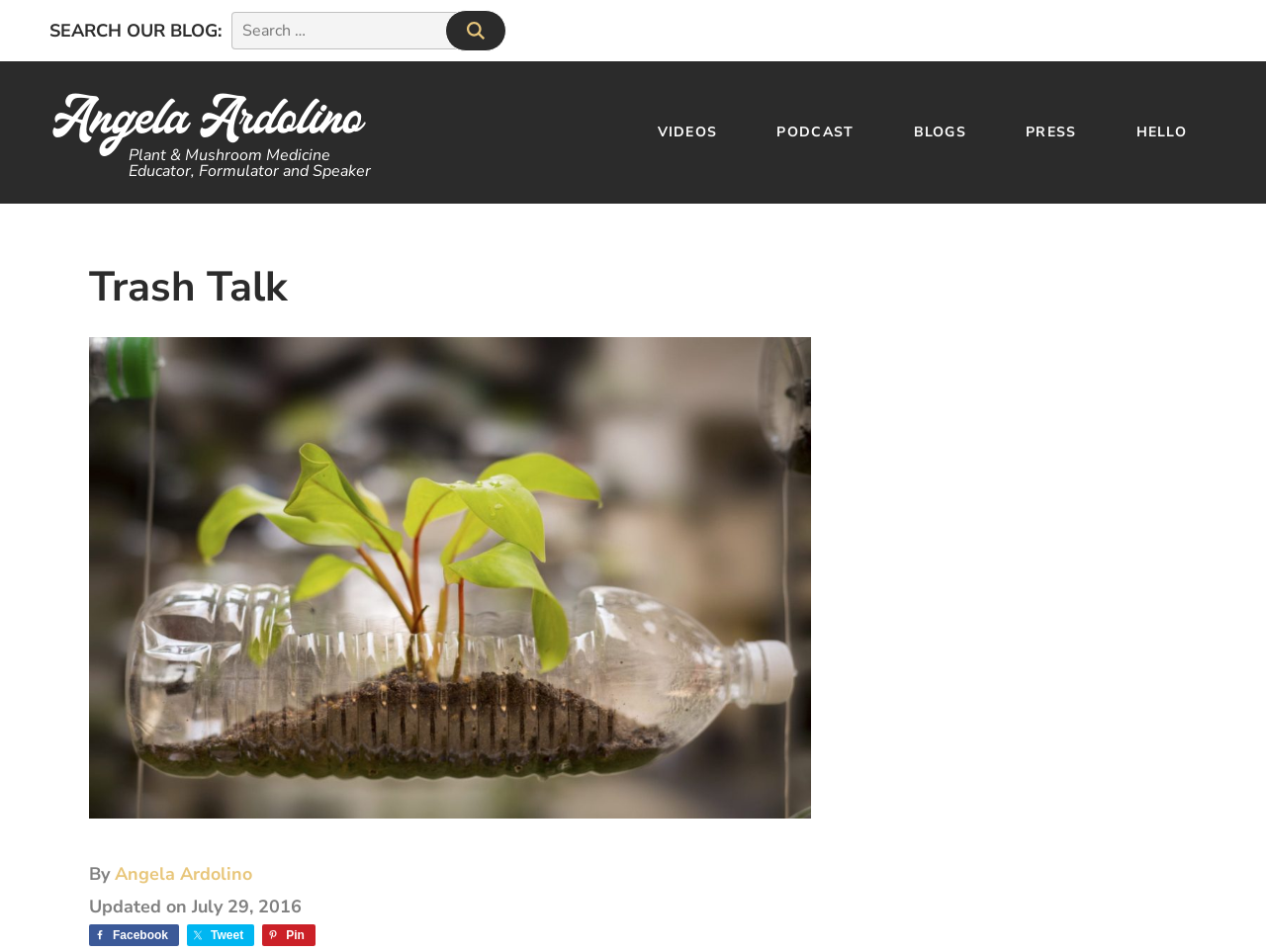Respond with a single word or phrase to the following question: What is the name of the blogger?

Angela Ardolino